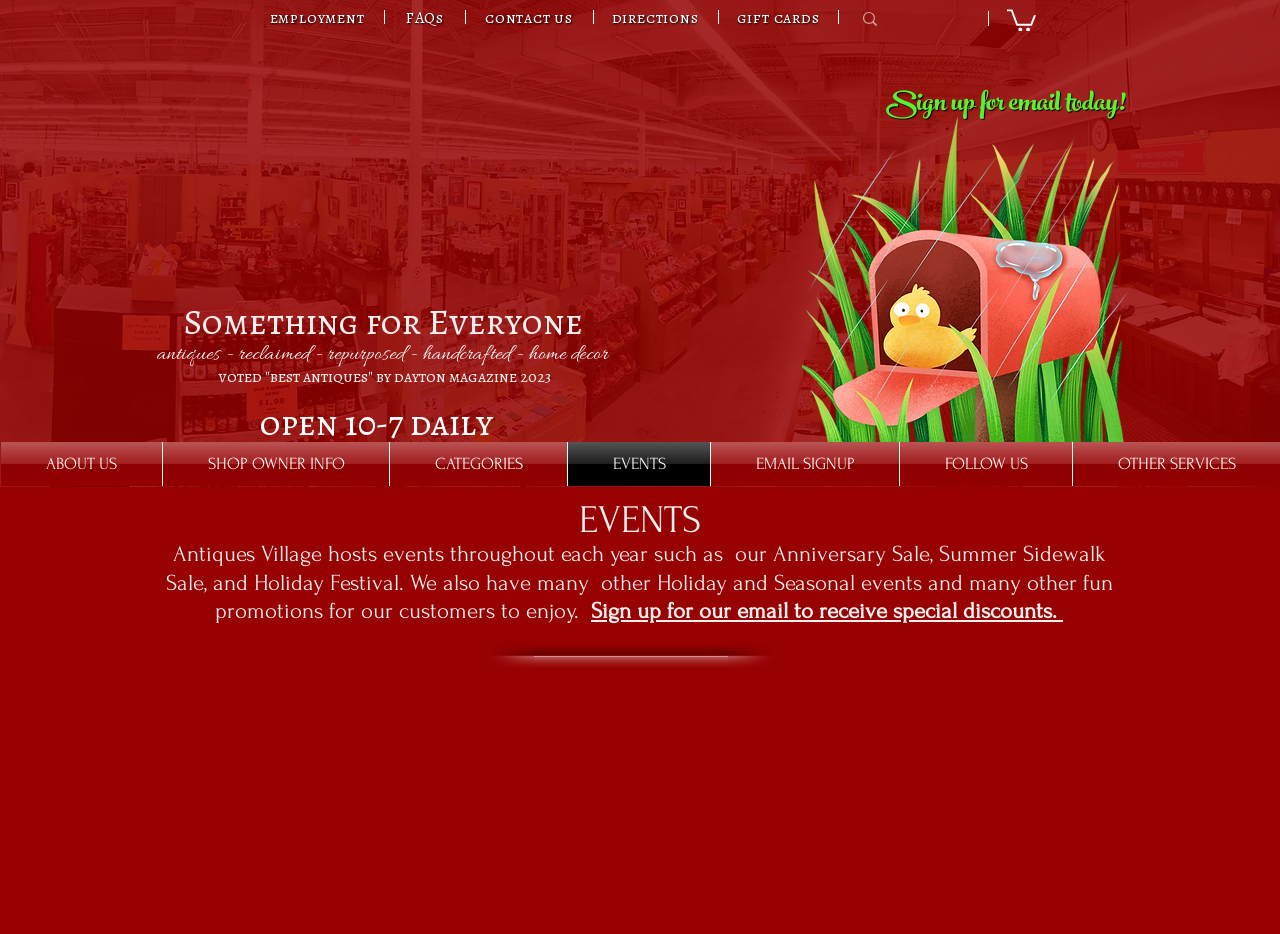What is the event hosted by the store throughout the year?
Answer briefly with a single word or phrase based on the image.

Anniversary Sale, Summer Sidewalk Sale, Holiday Festival